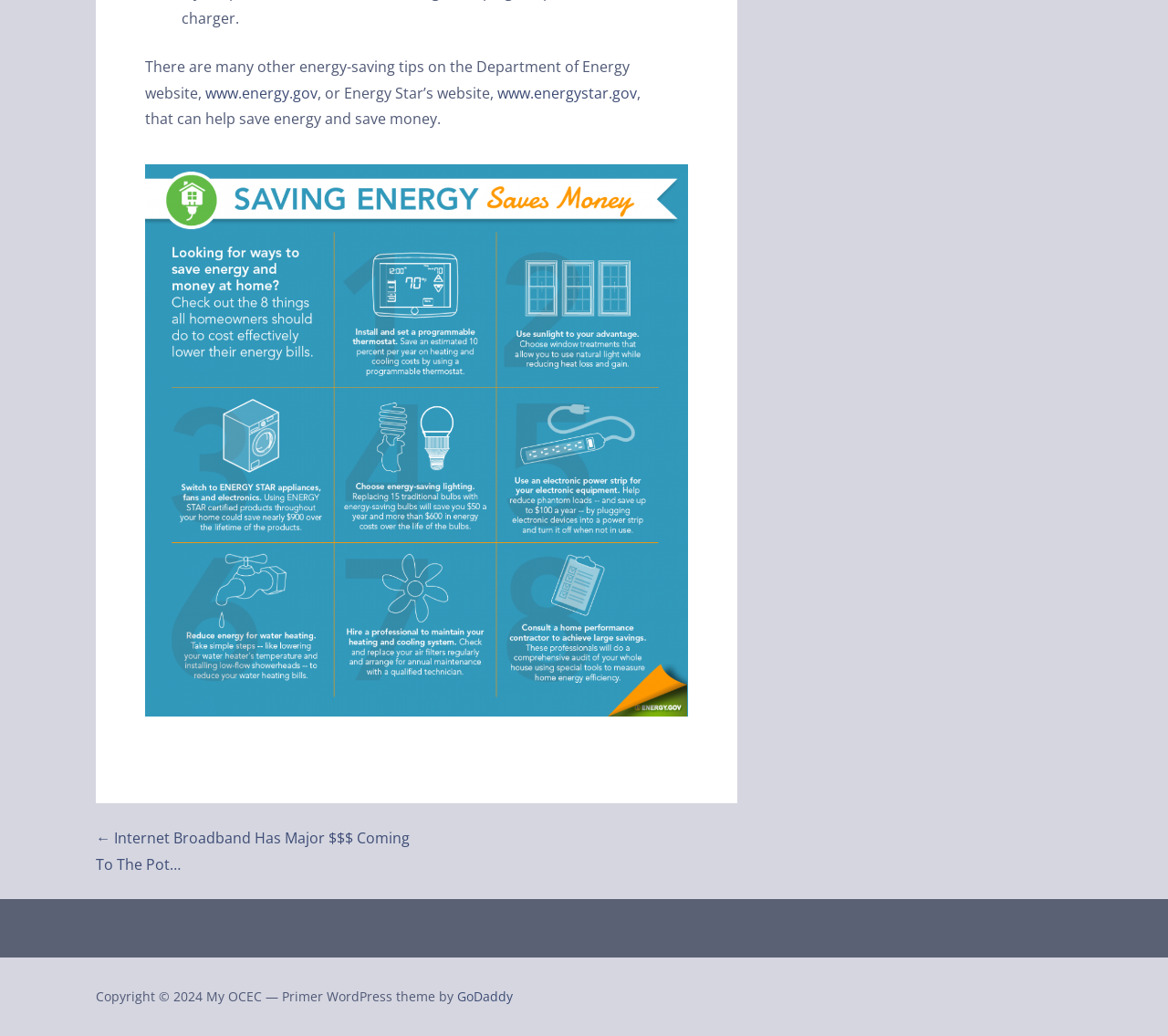Based on the element description: "www.energy.gov", identify the bounding box coordinates for this UI element. The coordinates must be four float numbers between 0 and 1, listed as [left, top, right, bottom].

[0.176, 0.08, 0.272, 0.099]